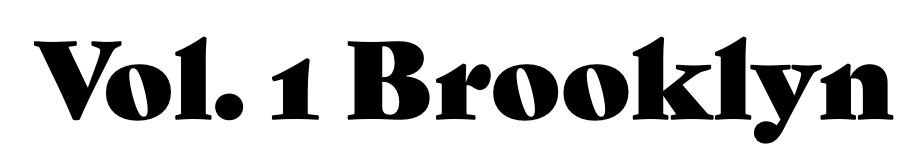Can you give a comprehensive explanation to the question given the content of the image?
What is the possible focus of the creative work?

The caption hints that the creative work or publication might focus on themes related to Brooklyn, which could include stories, essays, or artistic expressions that celebrate or explore the culture, history, or essence of the area.